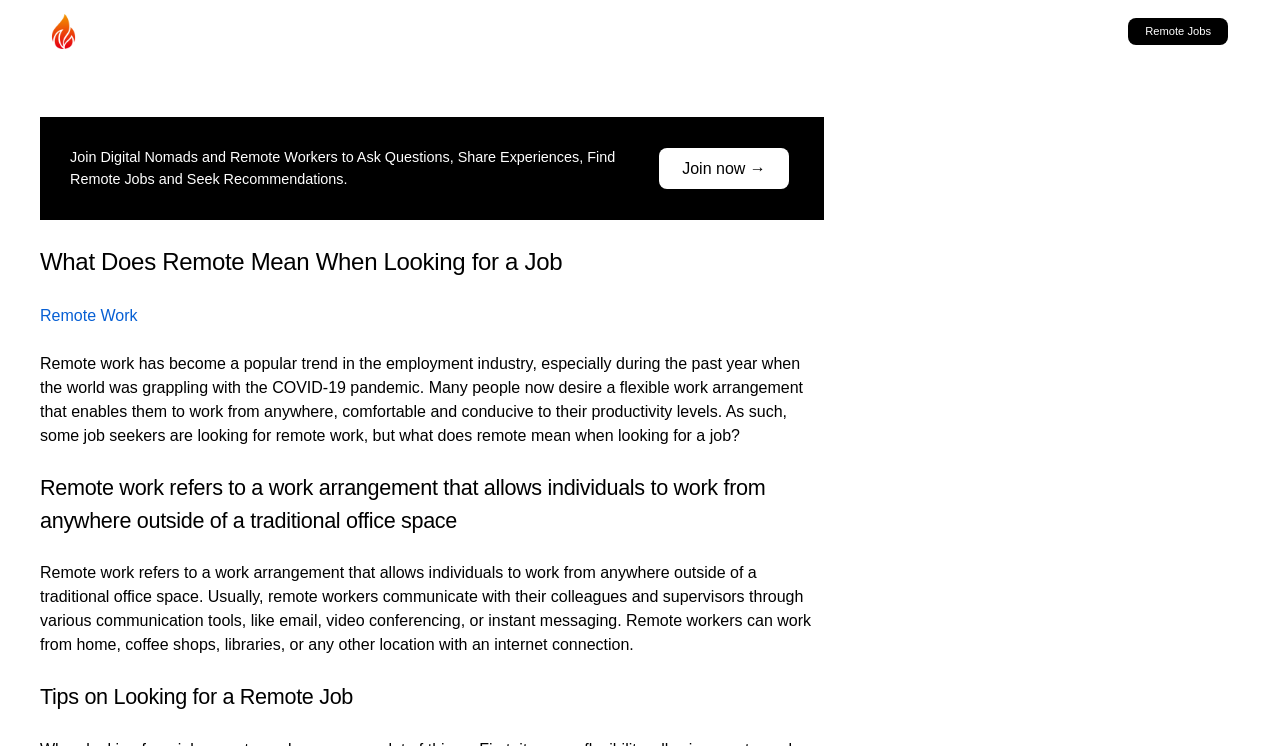Give the bounding box coordinates for this UI element: "alt="Jorcus"". The coordinates should be four float numbers between 0 and 1, arranged as [left, top, right, bottom].

[0.036, 0.019, 0.063, 0.066]